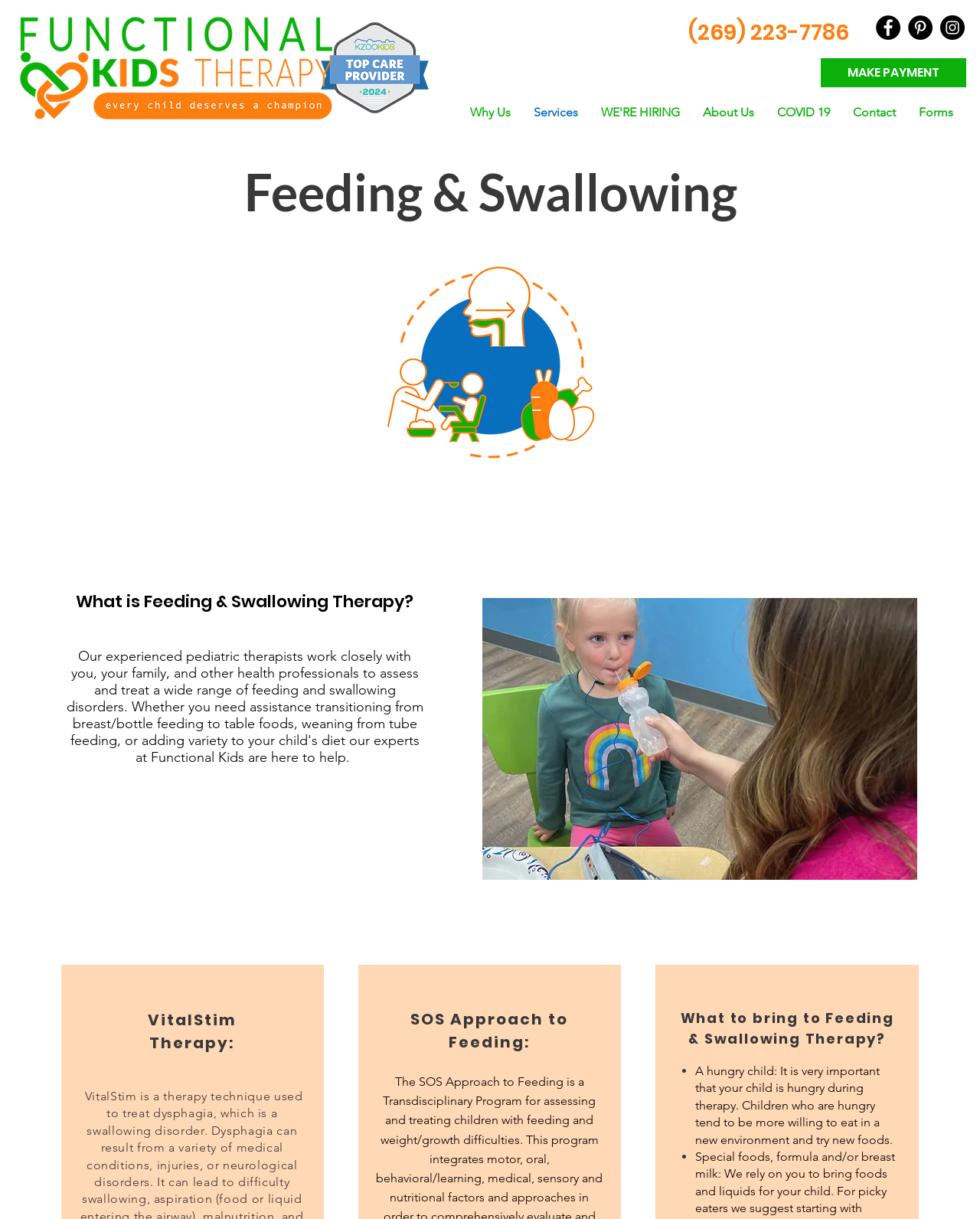Pinpoint the bounding box coordinates of the element you need to click to execute the following instruction: "Call the phone number". The bounding box should be represented by four float numbers between 0 and 1, in the format [left, top, right, bottom].

[0.698, 0.014, 0.87, 0.04]